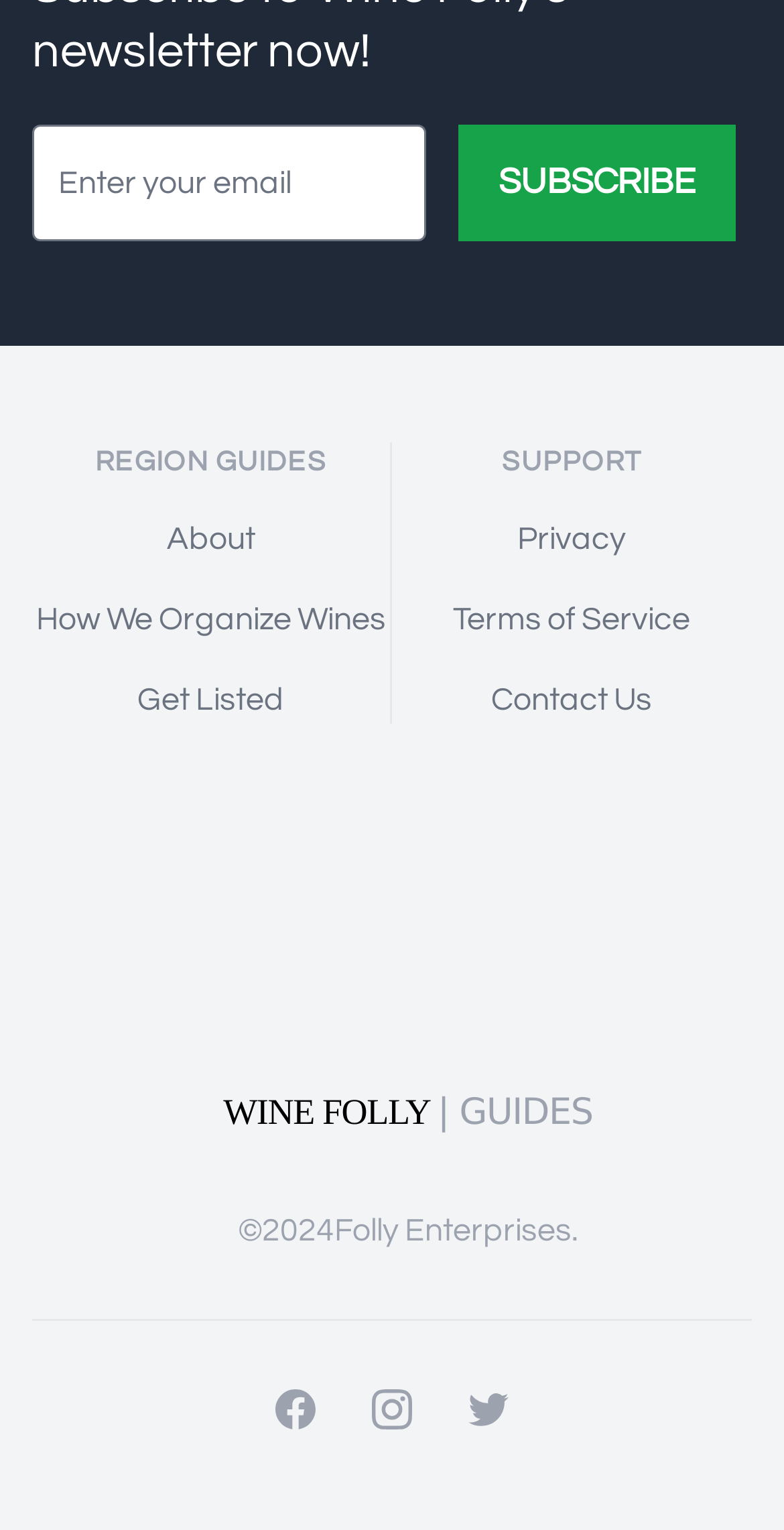Using the format (top-left x, top-left y, bottom-right x, bottom-right y), provide the bounding box coordinates for the described UI element. All values should be floating point numbers between 0 and 1: Get Listed

[0.176, 0.447, 0.363, 0.468]